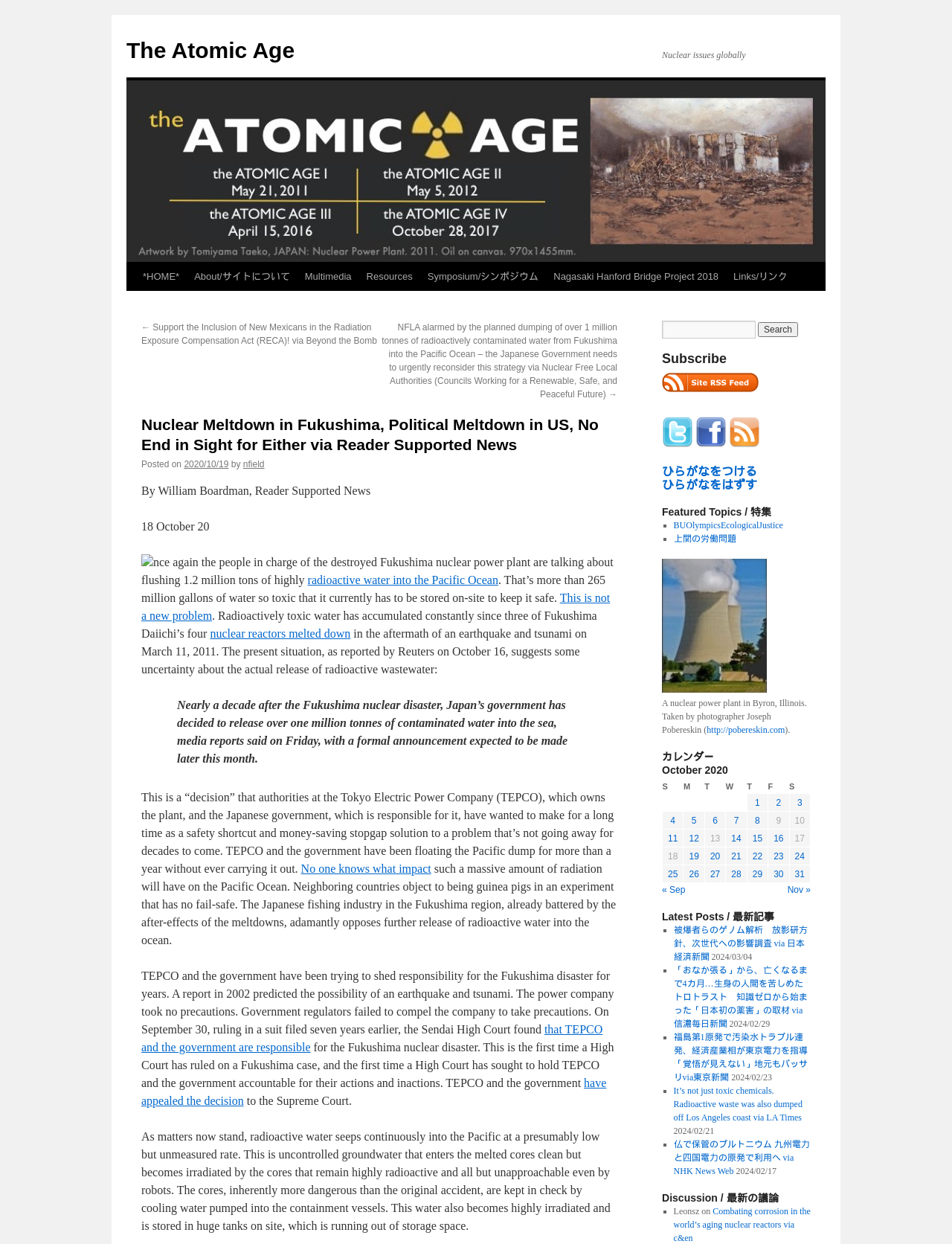Point out the bounding box coordinates of the section to click in order to follow this instruction: "Go to home page".

[0.142, 0.211, 0.196, 0.234]